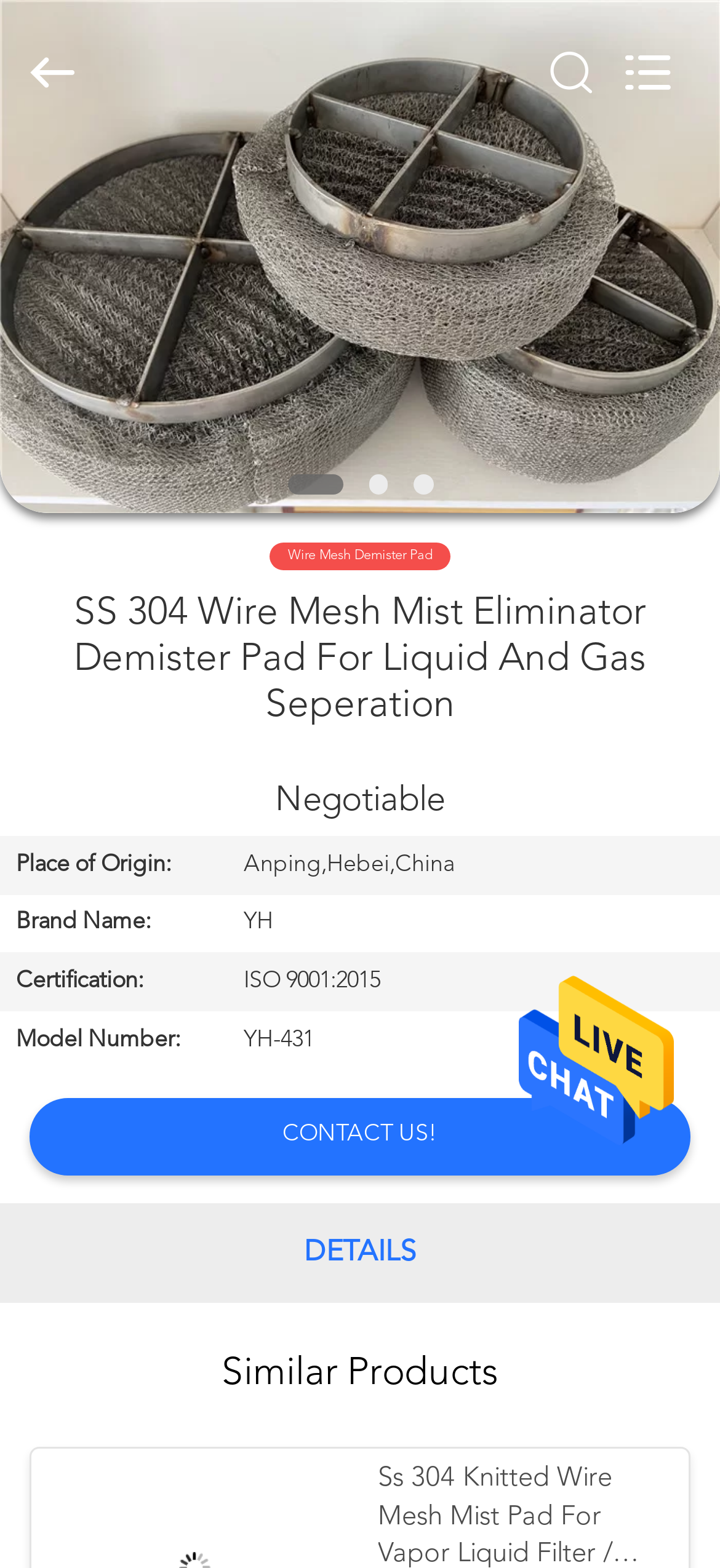Determine the bounding box coordinates for the area that needs to be clicked to fulfill this task: "Go to the home page". The coordinates must be given as four float numbers between 0 and 1, i.e., [left, top, right, bottom].

[0.0, 0.094, 0.195, 0.124]